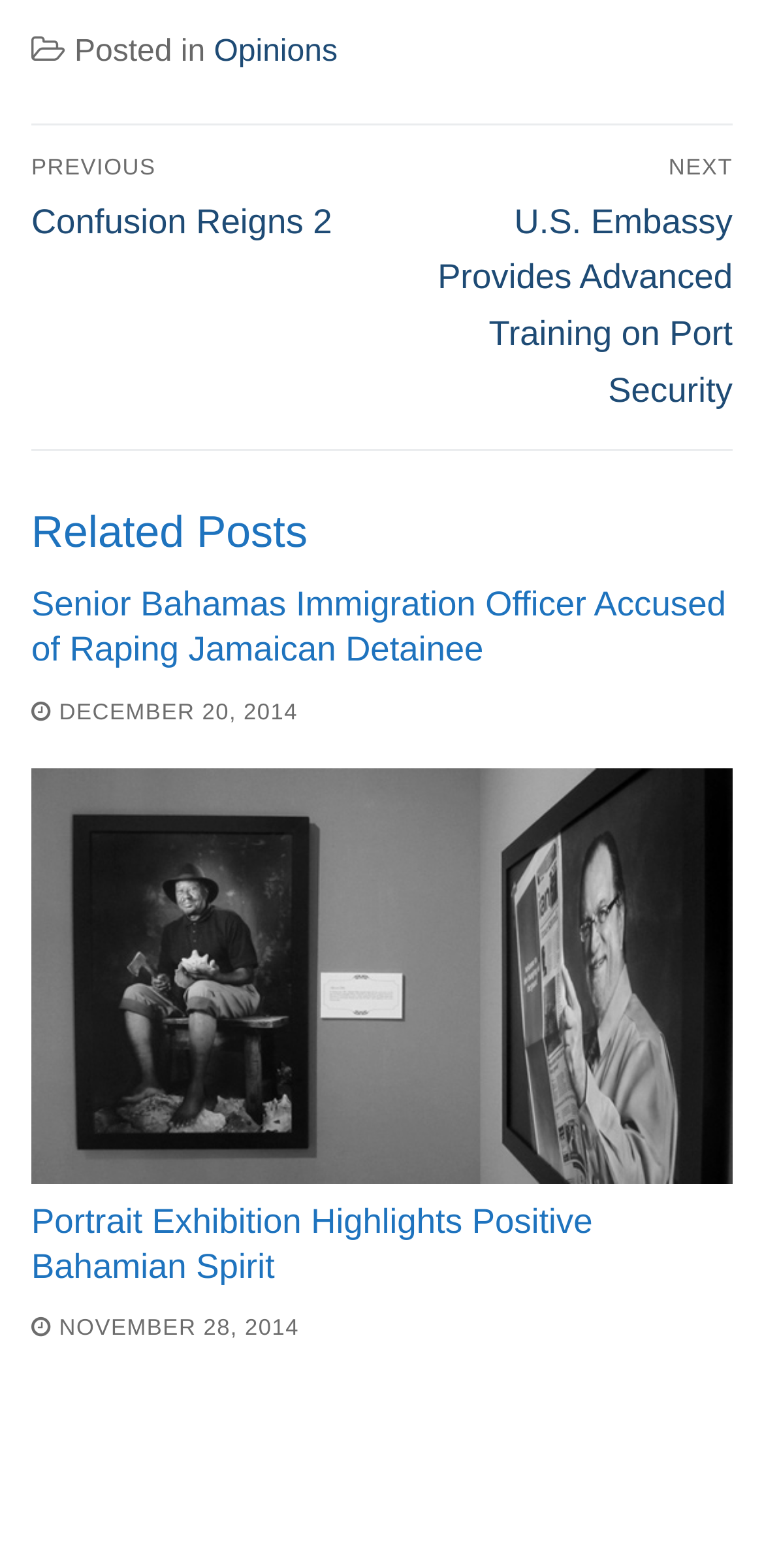What is the title of the second related post?
Can you provide a detailed and comprehensive answer to the question?

I looked at the link element with the text 'Portrait Exhibition Highlights Positive Bahamian Spirit' under the second related post and found the title of the post.